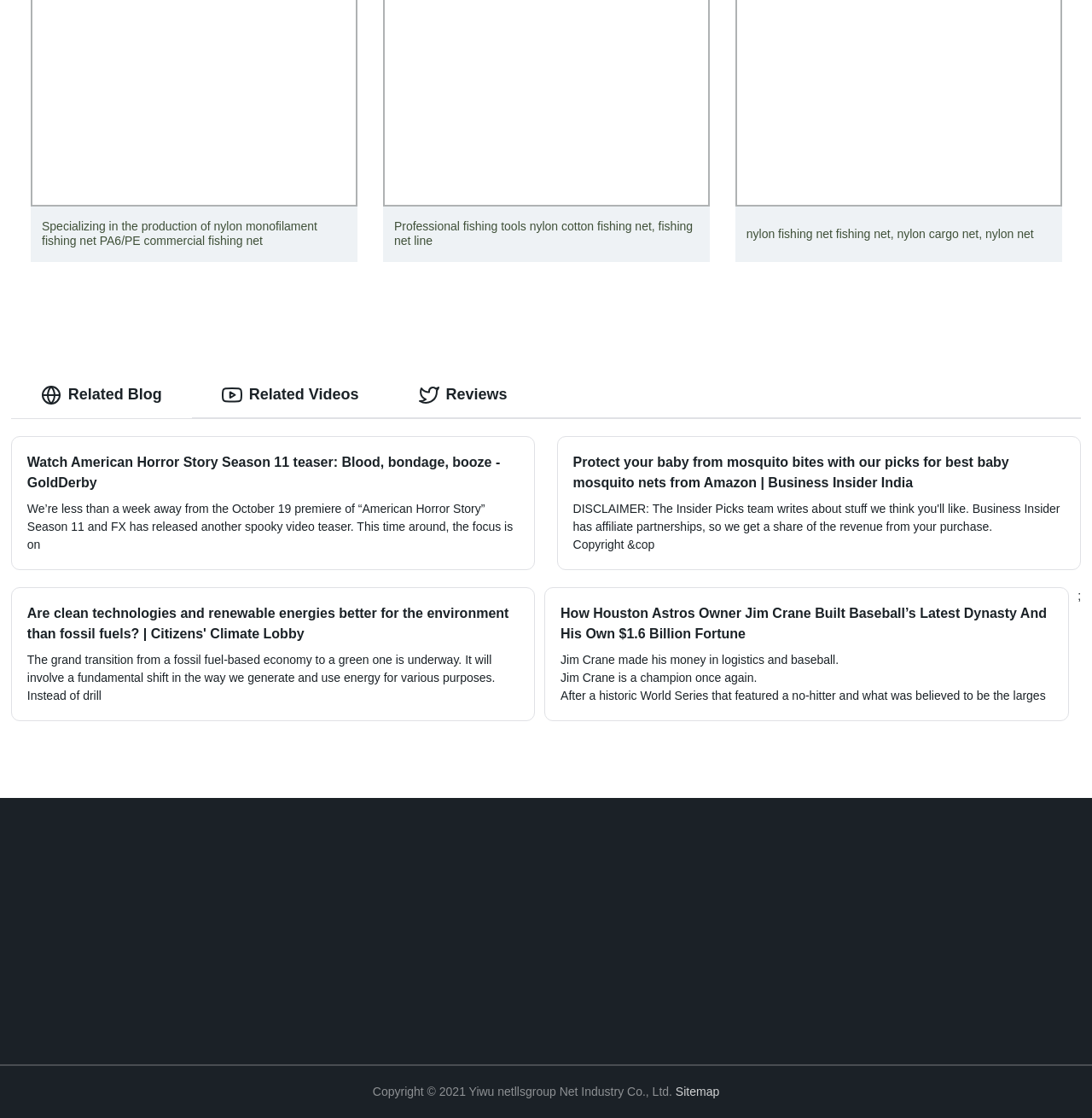What is the company name mentioned in the footer?
Provide a detailed and extensive answer to the question.

The company name is mentioned in the footer section of the webpage, specifically in the StaticText element with the text 'Copyright © 2021 Yiwu netllsgroup Net Industry Co., Ltd.'.